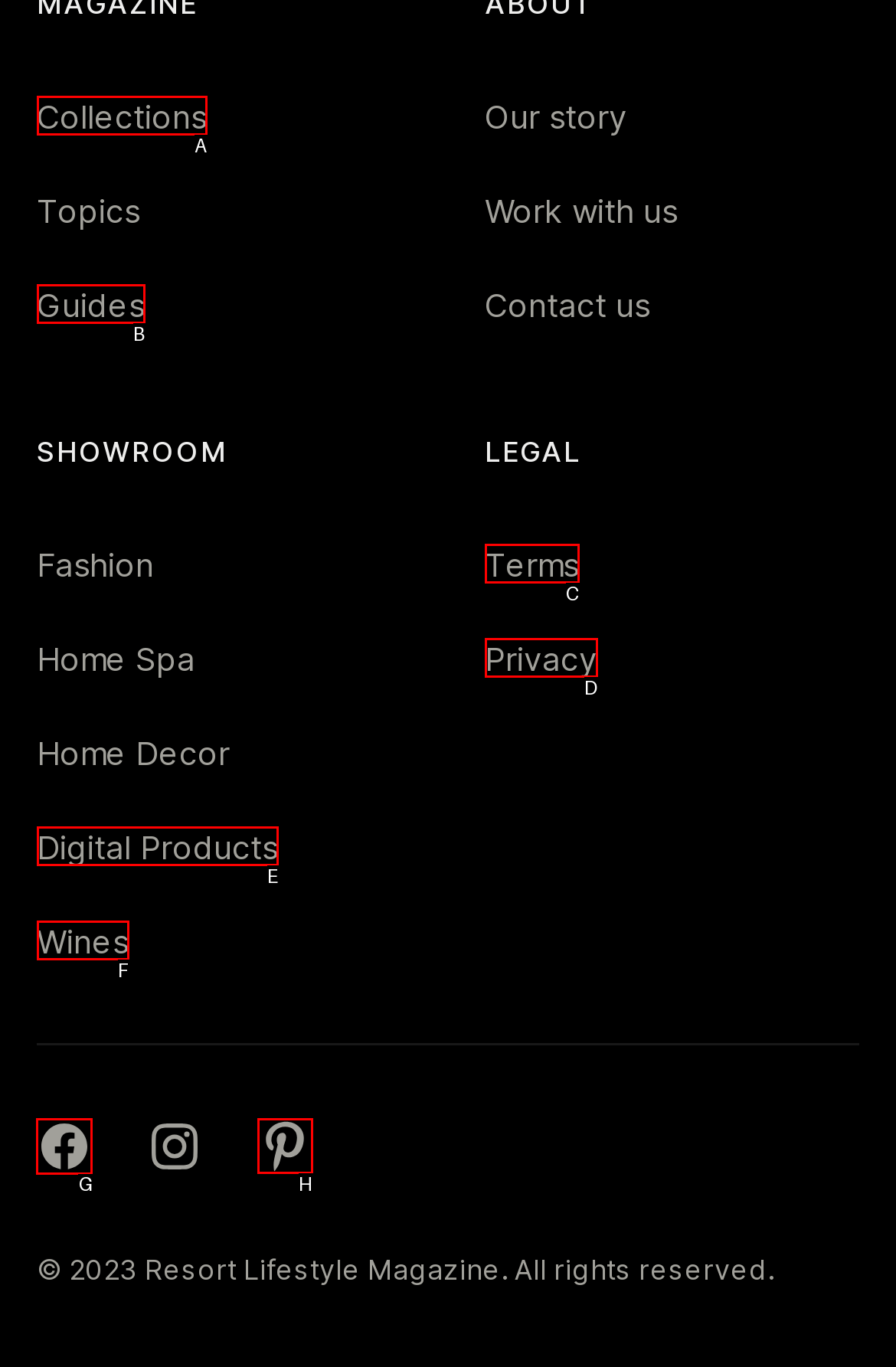Identify the letter of the UI element you need to select to accomplish the task: Follow on Facebook.
Respond with the option's letter from the given choices directly.

G